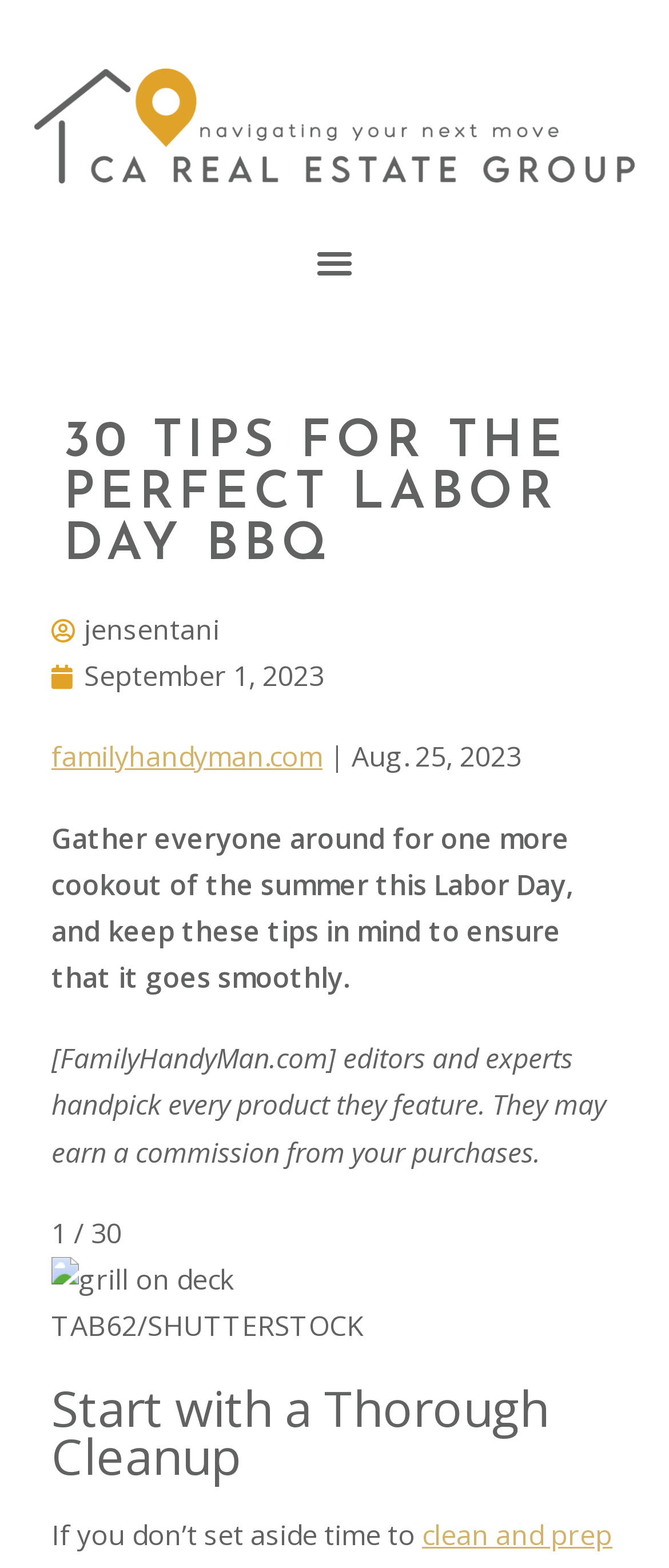Locate the heading on the webpage and return its text.

30 TIPS FOR THE PERFECT LABOR DAY BBQ